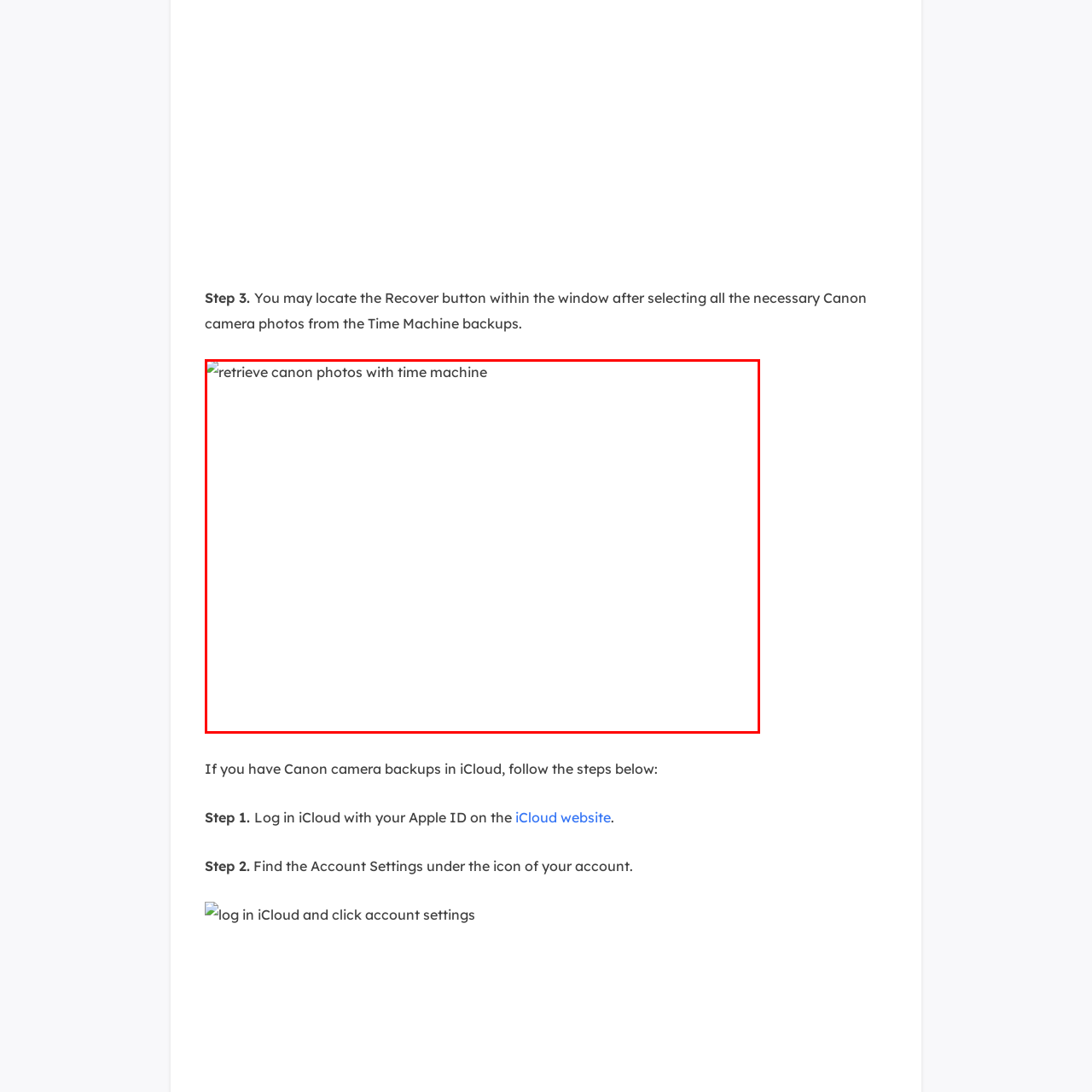What is the backup feature being used? Please look at the image within the red bounding box and provide a one-word or short-phrase answer based on what you see.

Time Machine